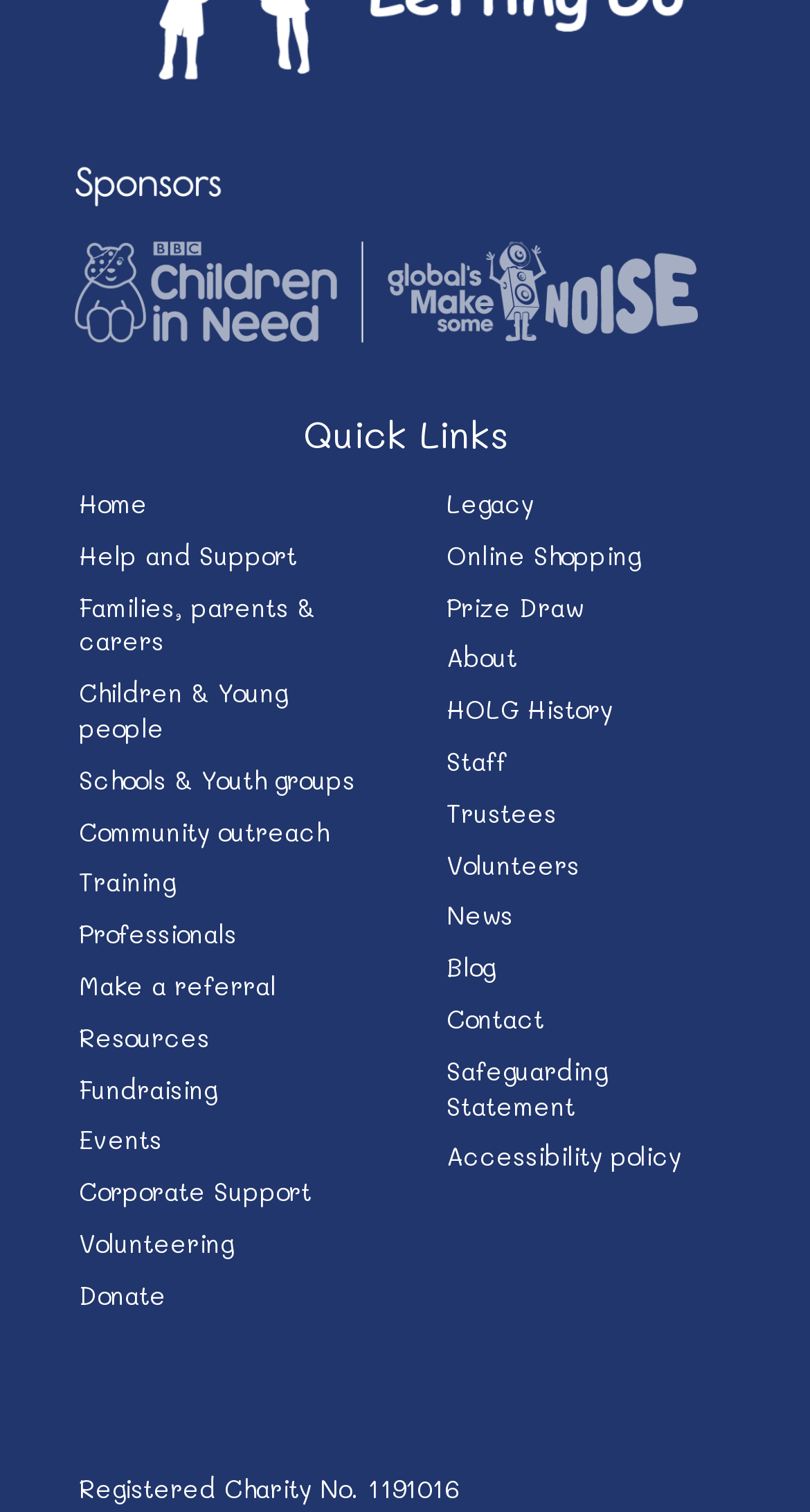Determine the bounding box coordinates of the clickable region to follow the instruction: "Click on Home".

[0.097, 0.322, 0.182, 0.345]